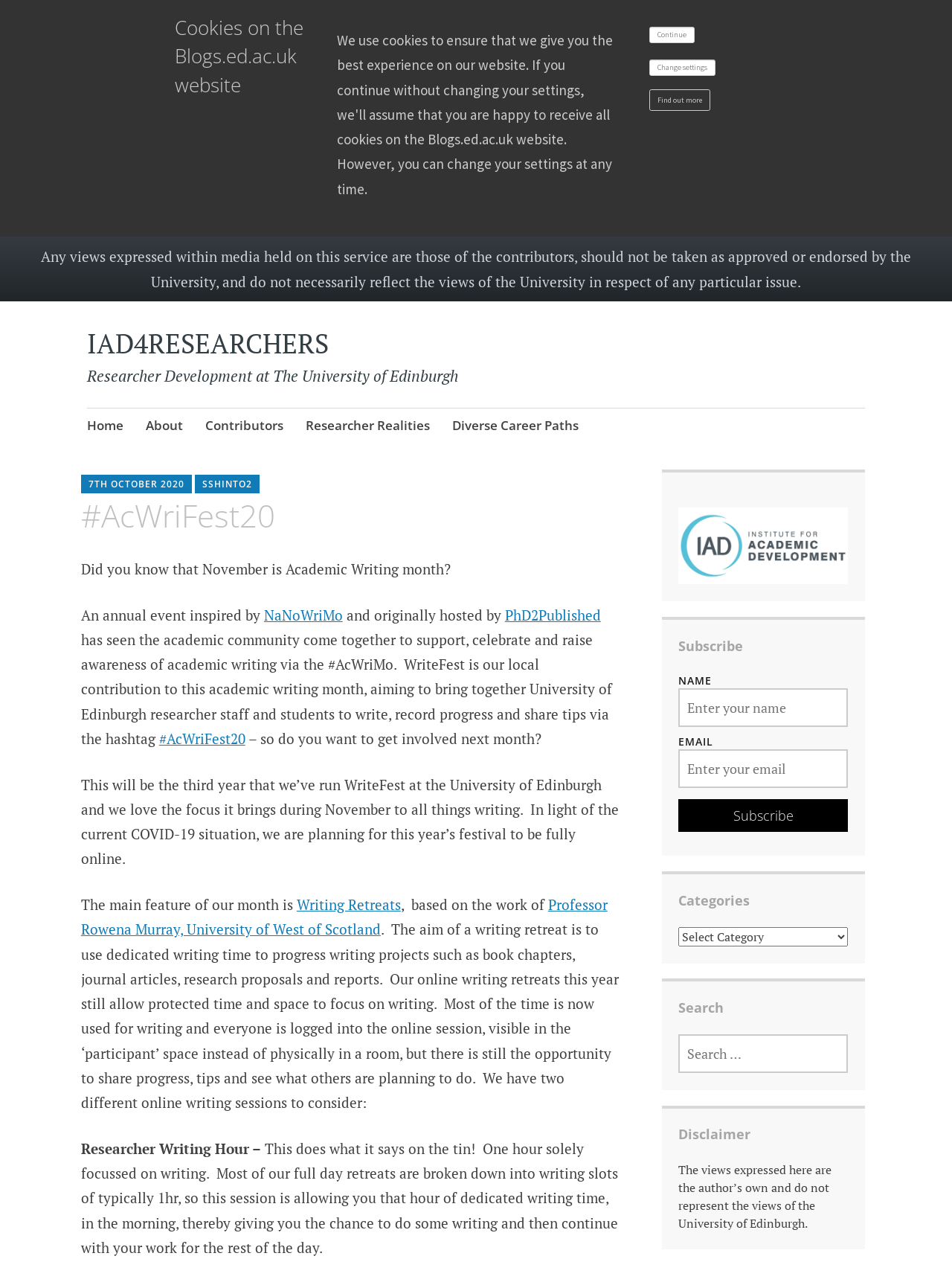Look at the image and write a detailed answer to the question: 
What is the purpose of a writing retreat?

According to the webpage, the aim of a writing retreat is to use dedicated writing time to progress writing projects such as book chapters, journal articles, research proposals, and reports.